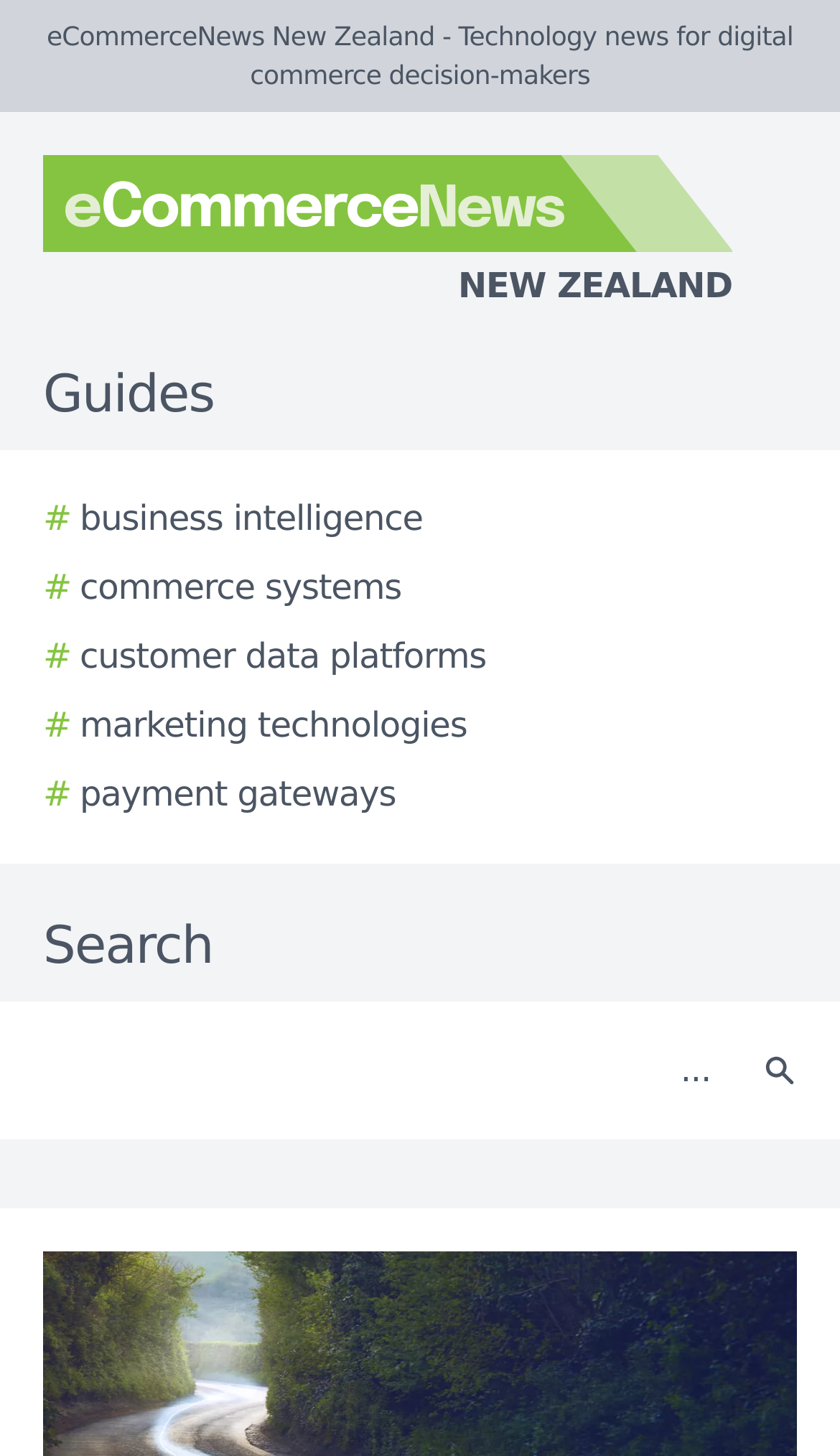Determine the bounding box coordinates of the clickable area required to perform the following instruction: "click eCommerceNews New Zealand logo". The coordinates should be represented as four float numbers between 0 and 1: [left, top, right, bottom].

[0.0, 0.107, 0.923, 0.214]